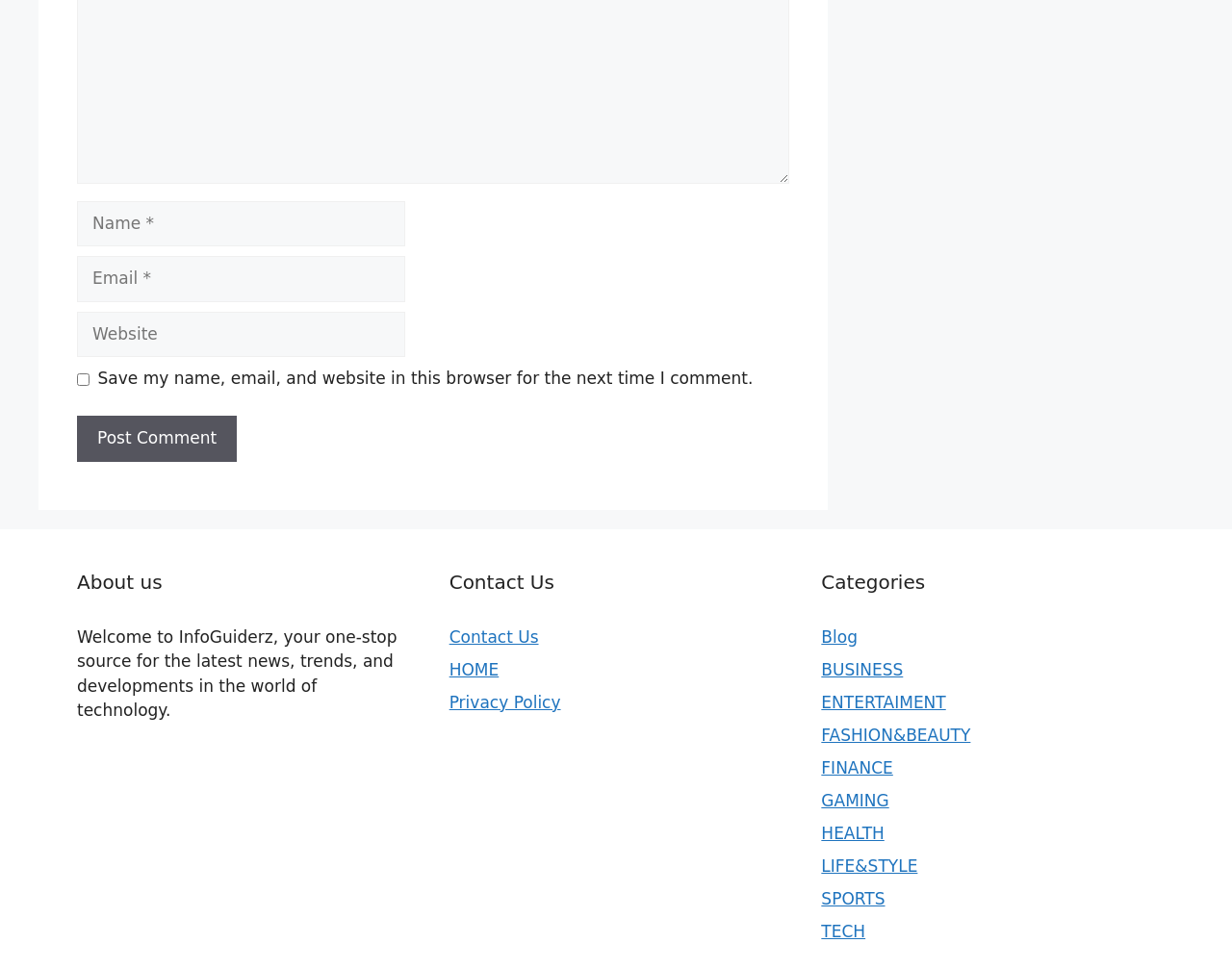For the element described, predict the bounding box coordinates as (top-left x, top-left y, bottom-right x, bottom-right y). All values should be between 0 and 1. Element description: parent_node: Comment name="url" placeholder="Website"

[0.062, 0.322, 0.329, 0.369]